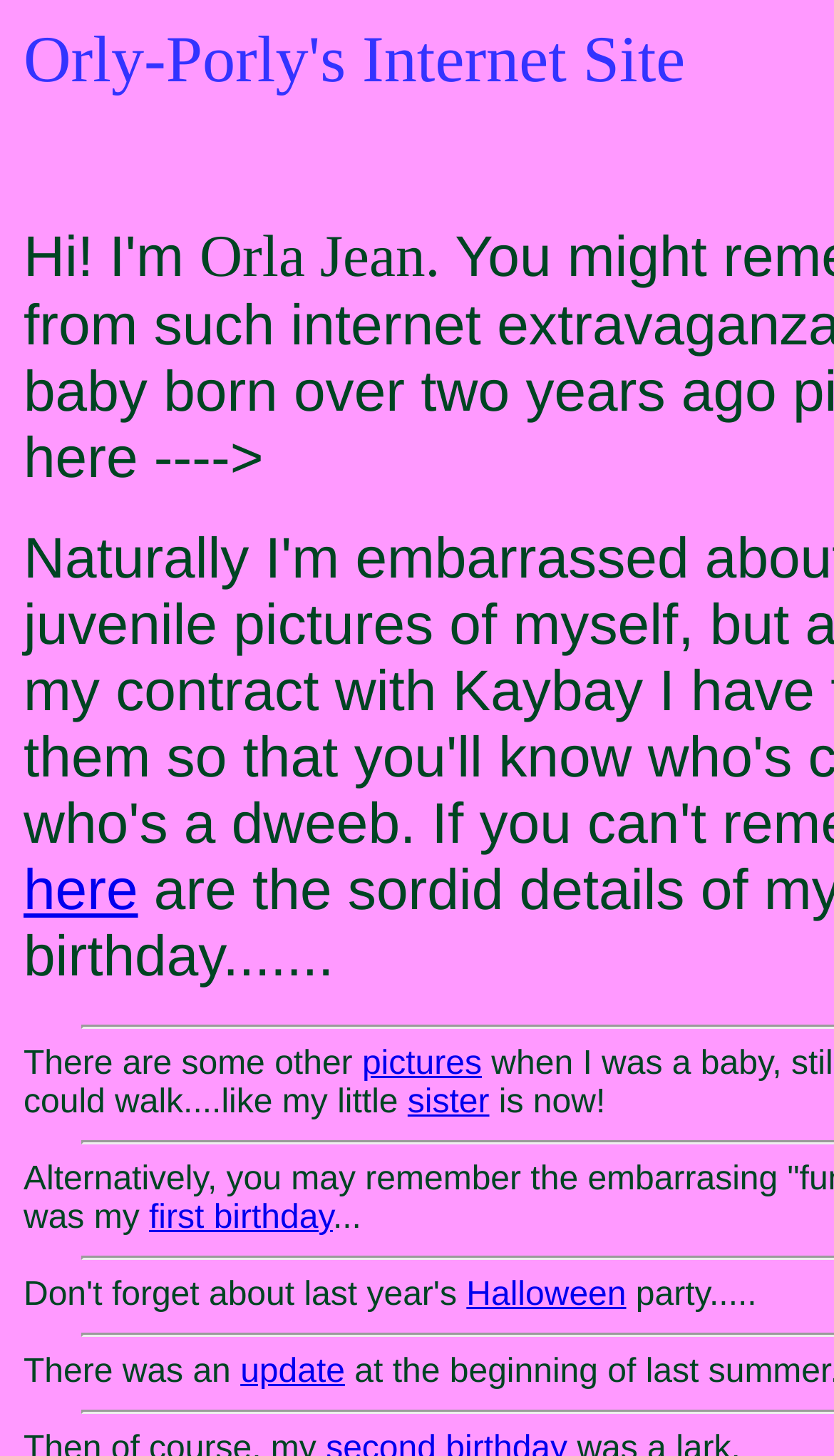Identify the bounding box coordinates for the UI element that matches this description: "first birthday".

[0.179, 0.824, 0.399, 0.849]